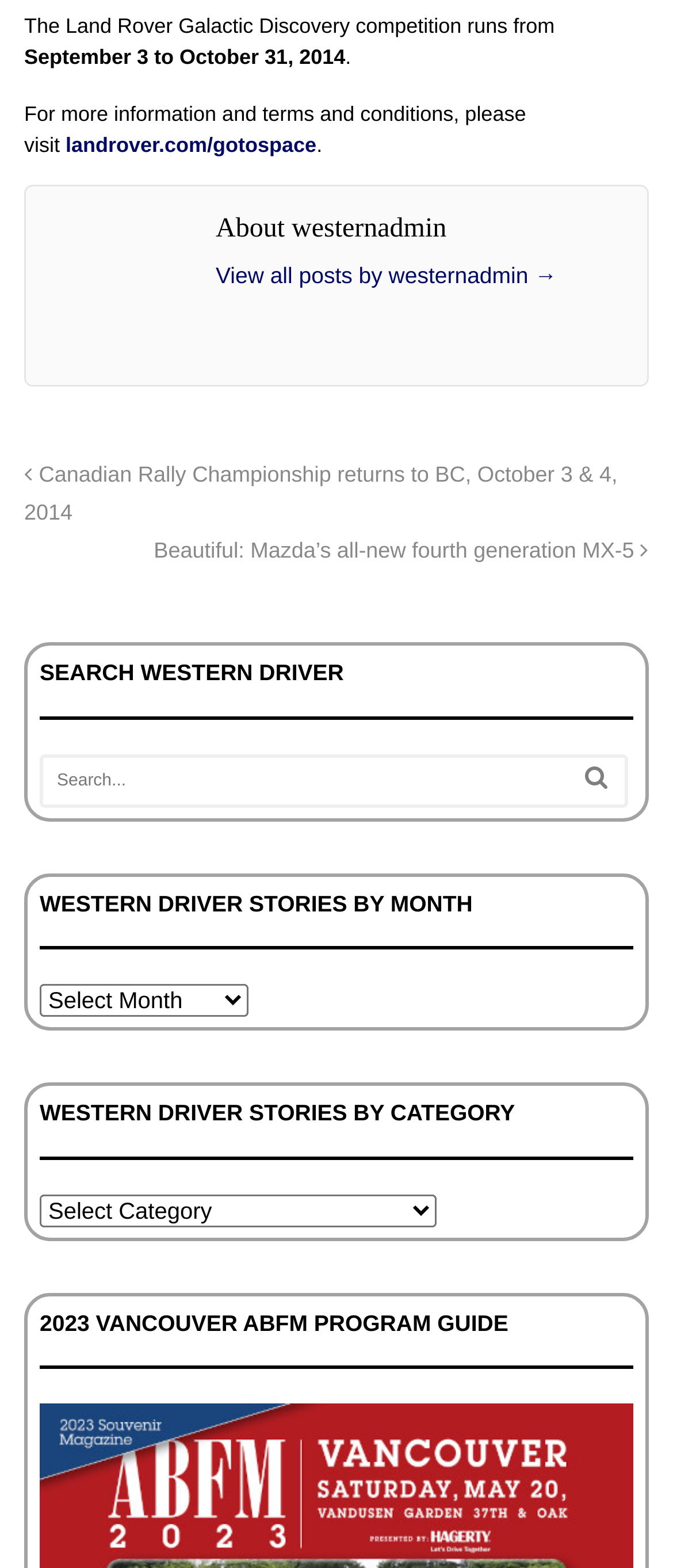Please locate the clickable area by providing the bounding box coordinates to follow this instruction: "Visit landrover.com/gotospace".

[0.097, 0.085, 0.47, 0.1]